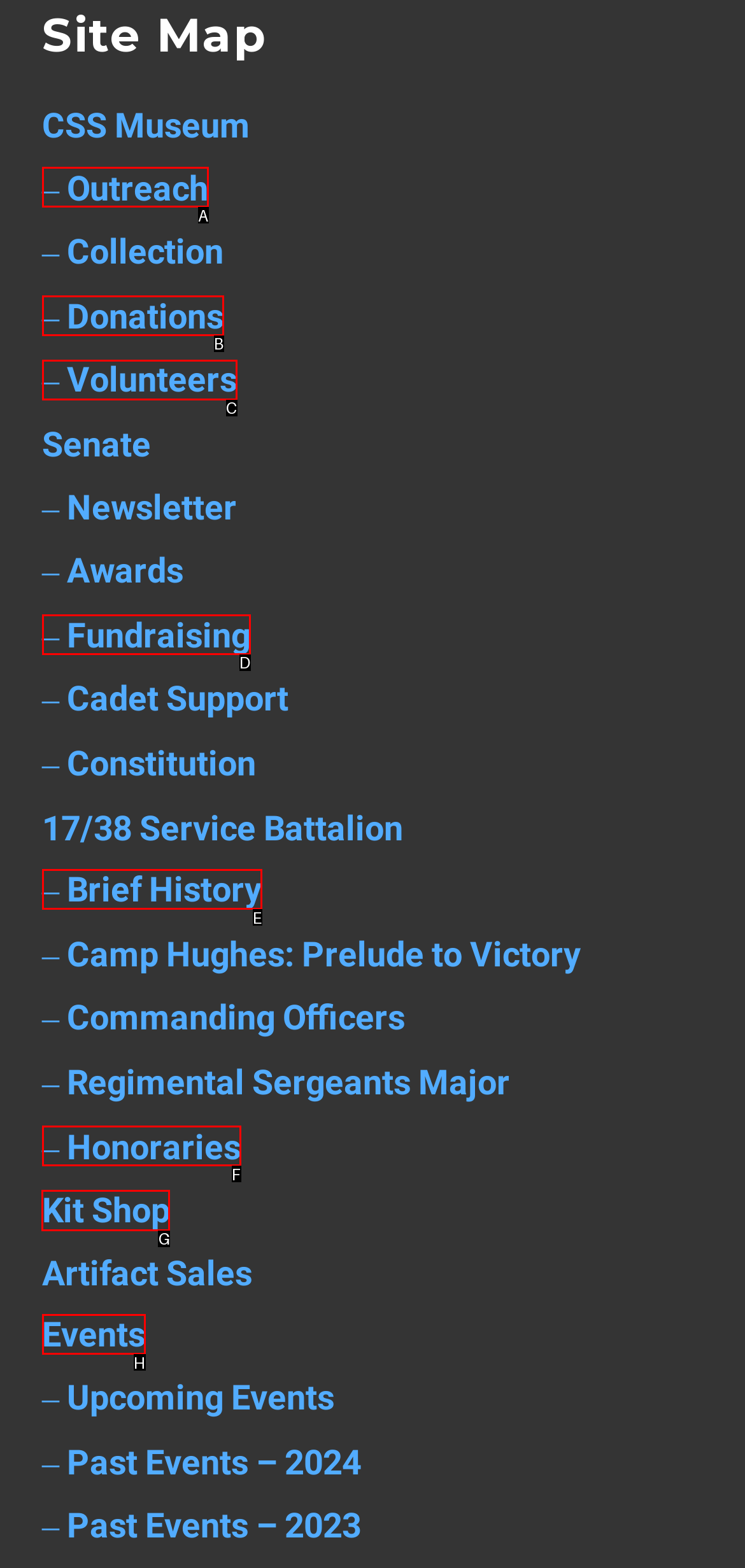Look at the highlighted elements in the screenshot and tell me which letter corresponds to the task: go to Kit Shop.

G